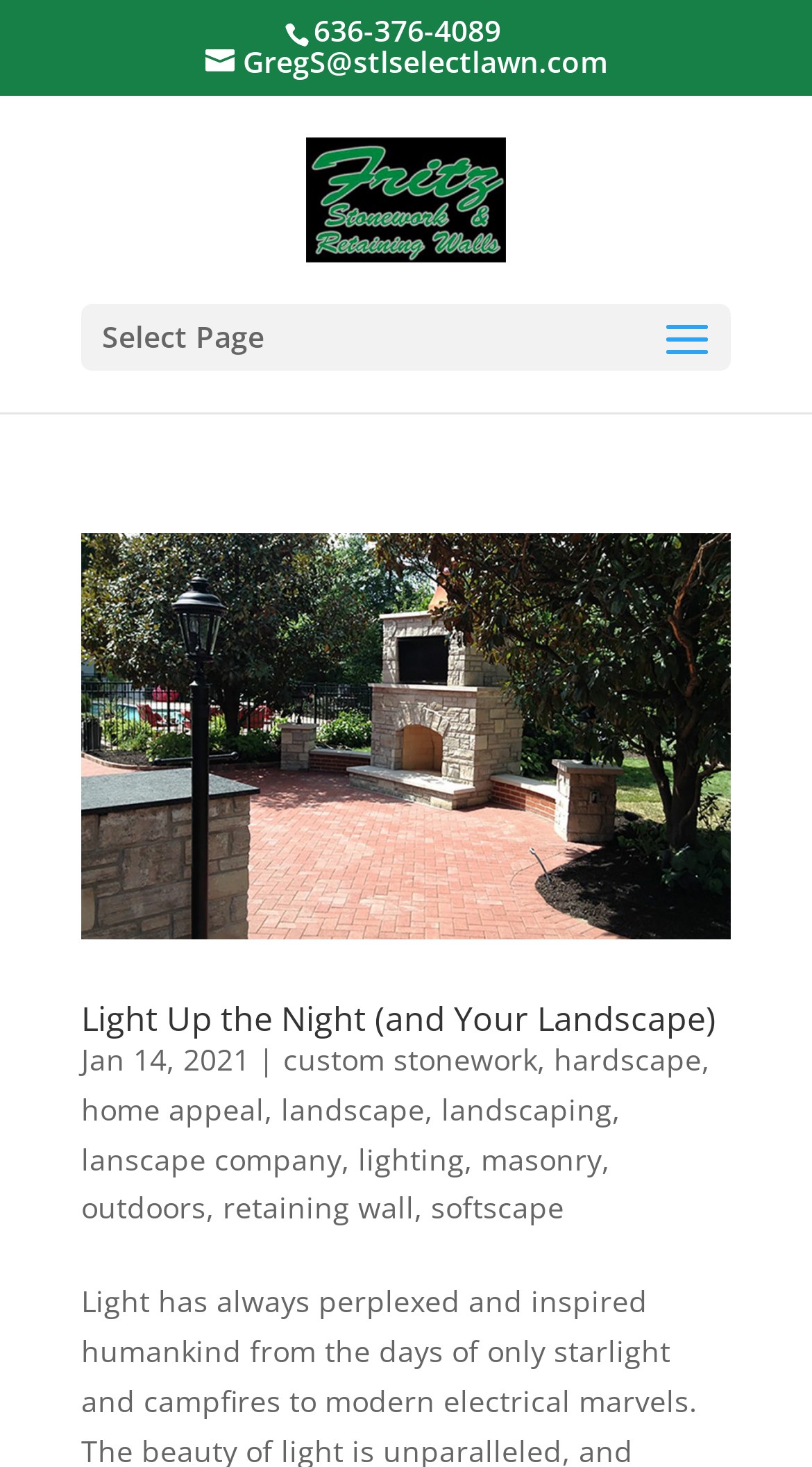What services are offered by the company?
Please interpret the details in the image and answer the question thoroughly.

I found the services offered by the company by looking at the links with various texts such as 'custom stonework', 'hardscape', 'home appeal', etc. at coordinates [0.349, 0.708, 0.662, 0.735], [0.682, 0.708, 0.864, 0.735], [0.1, 0.742, 0.326, 0.769], etc.